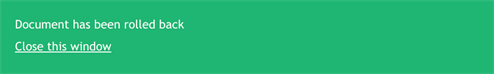What action can users take after seeing the confirmation message?
Please answer the question with a single word or phrase, referencing the image.

Close the window